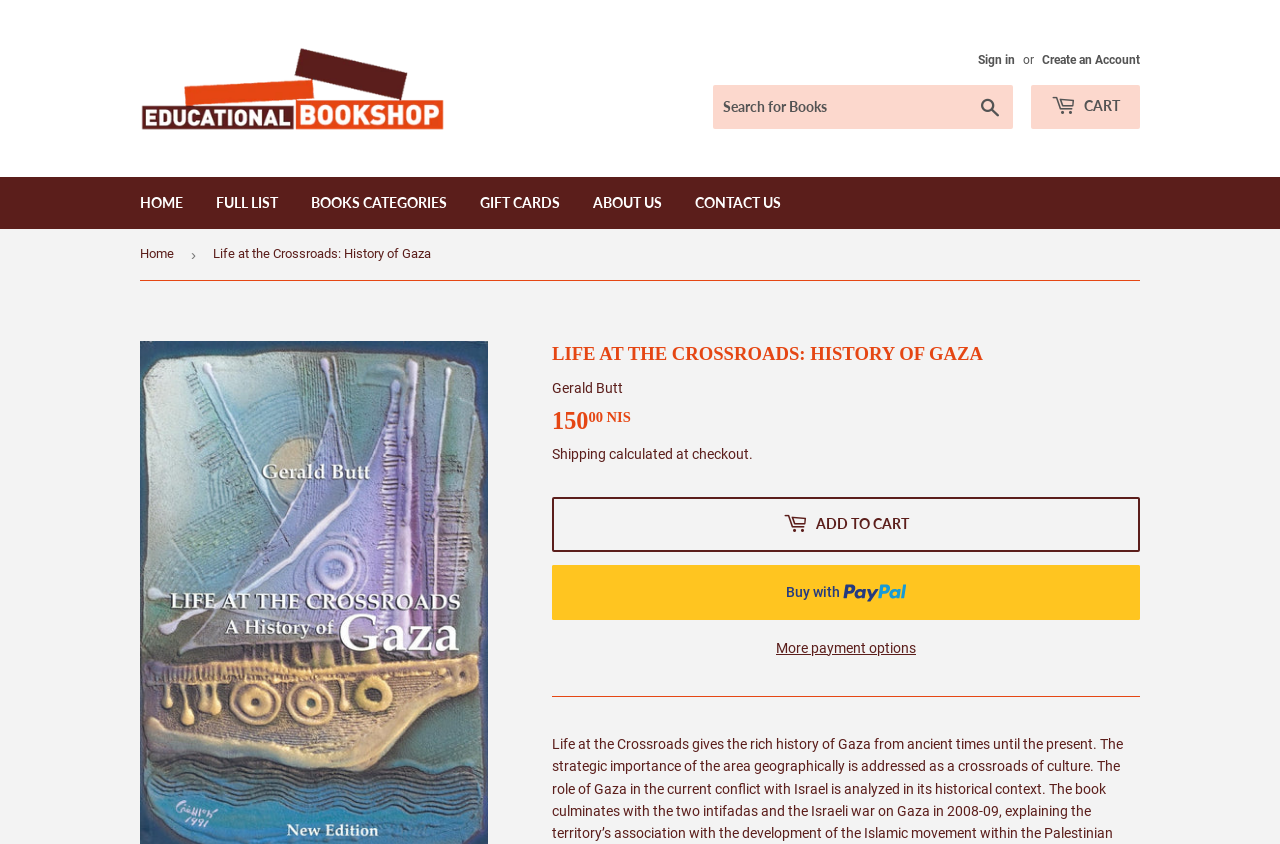Locate the bounding box coordinates of the clickable element to fulfill the following instruction: "Sign in". Provide the coordinates as four float numbers between 0 and 1 in the format [left, top, right, bottom].

[0.764, 0.063, 0.793, 0.079]